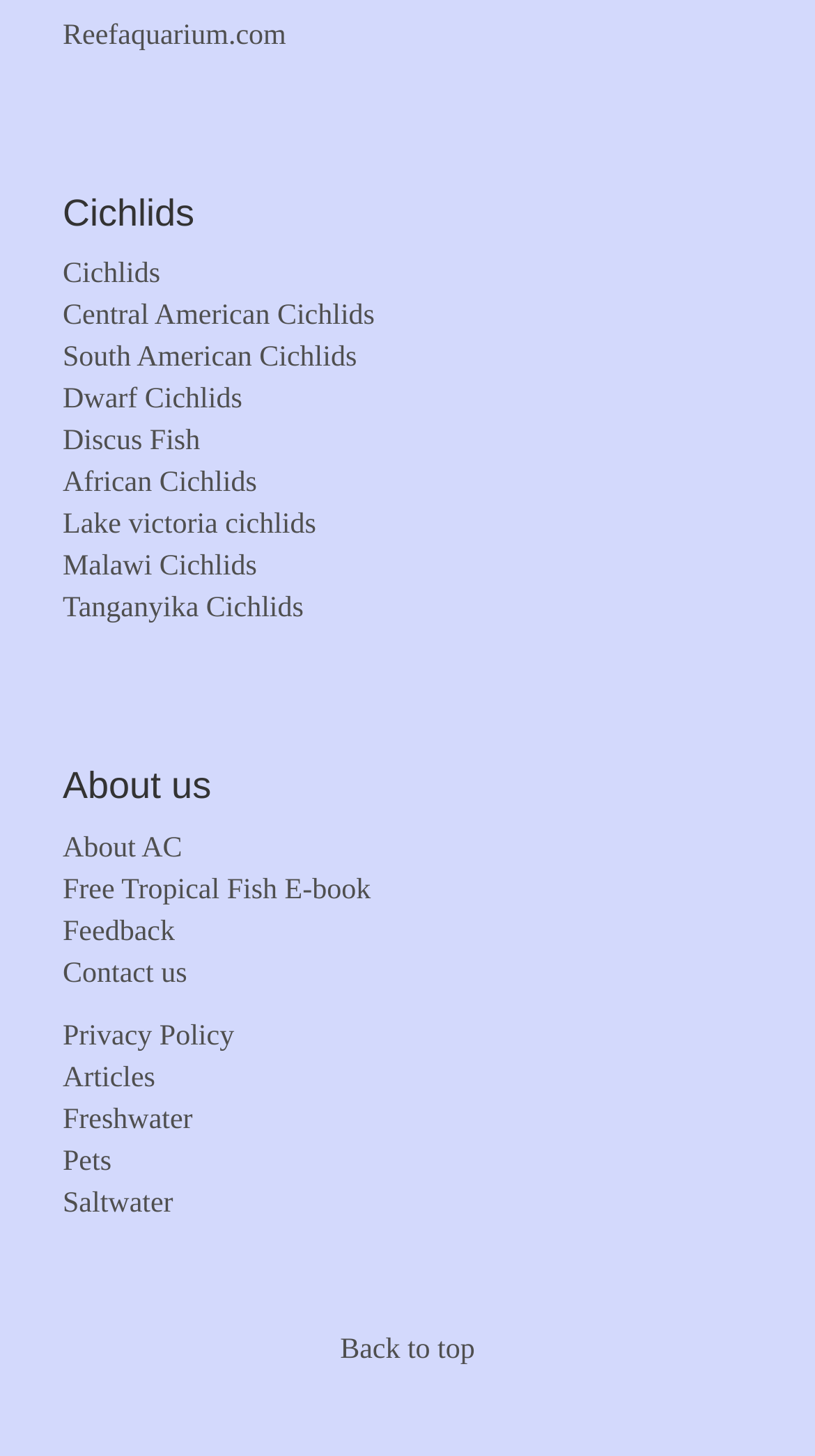Give a concise answer of one word or phrase to the question: 
What type of content is available under the 'Articles' section?

Freshwater, Pets, Saltwater